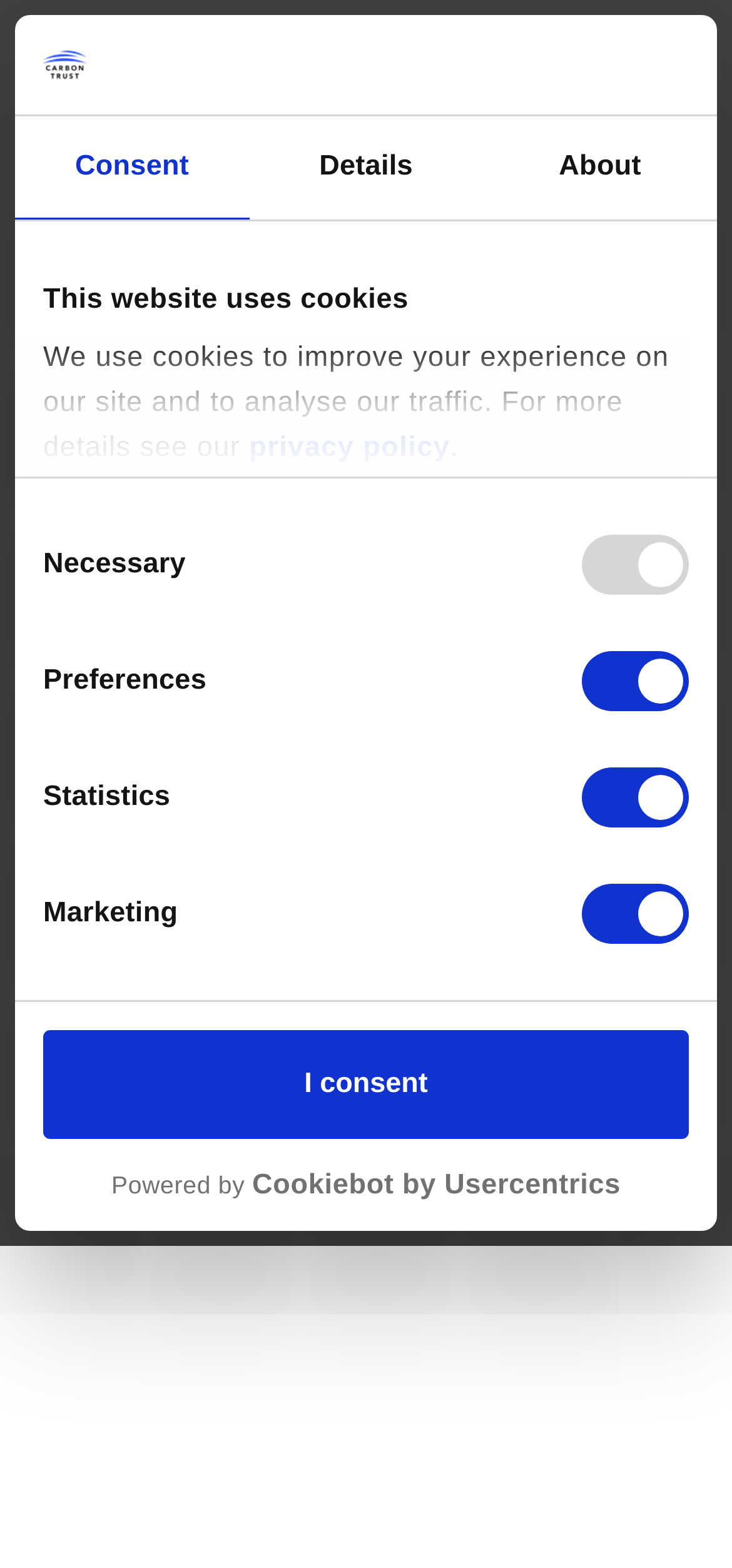Locate the bounding box coordinates of the segment that needs to be clicked to meet this instruction: "Go to the 'Home' page".

[0.041, 0.019, 0.221, 0.073]